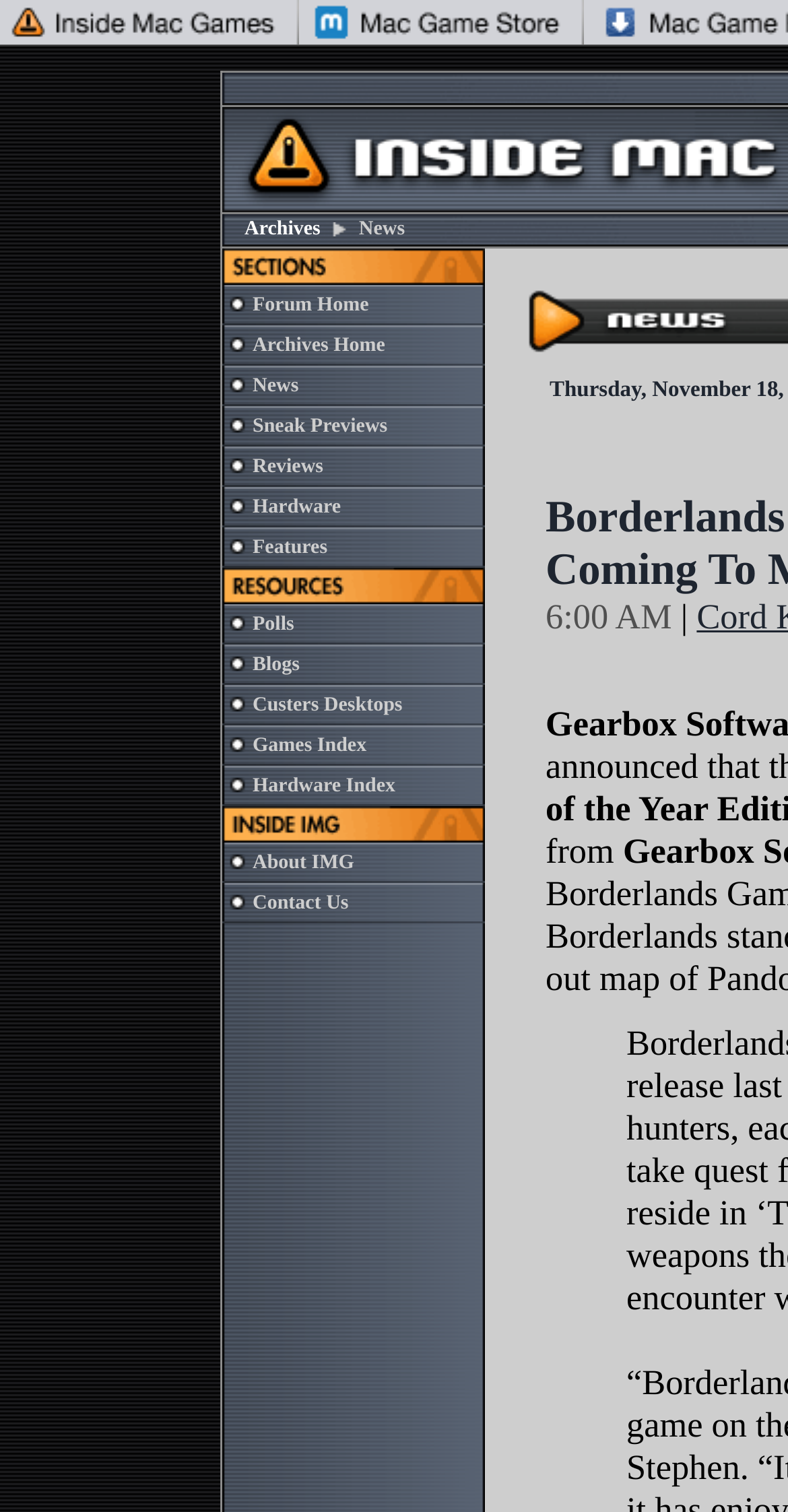Answer the question in a single word or phrase:
What is the purpose of the table on the webpage?

To navigate to different sections